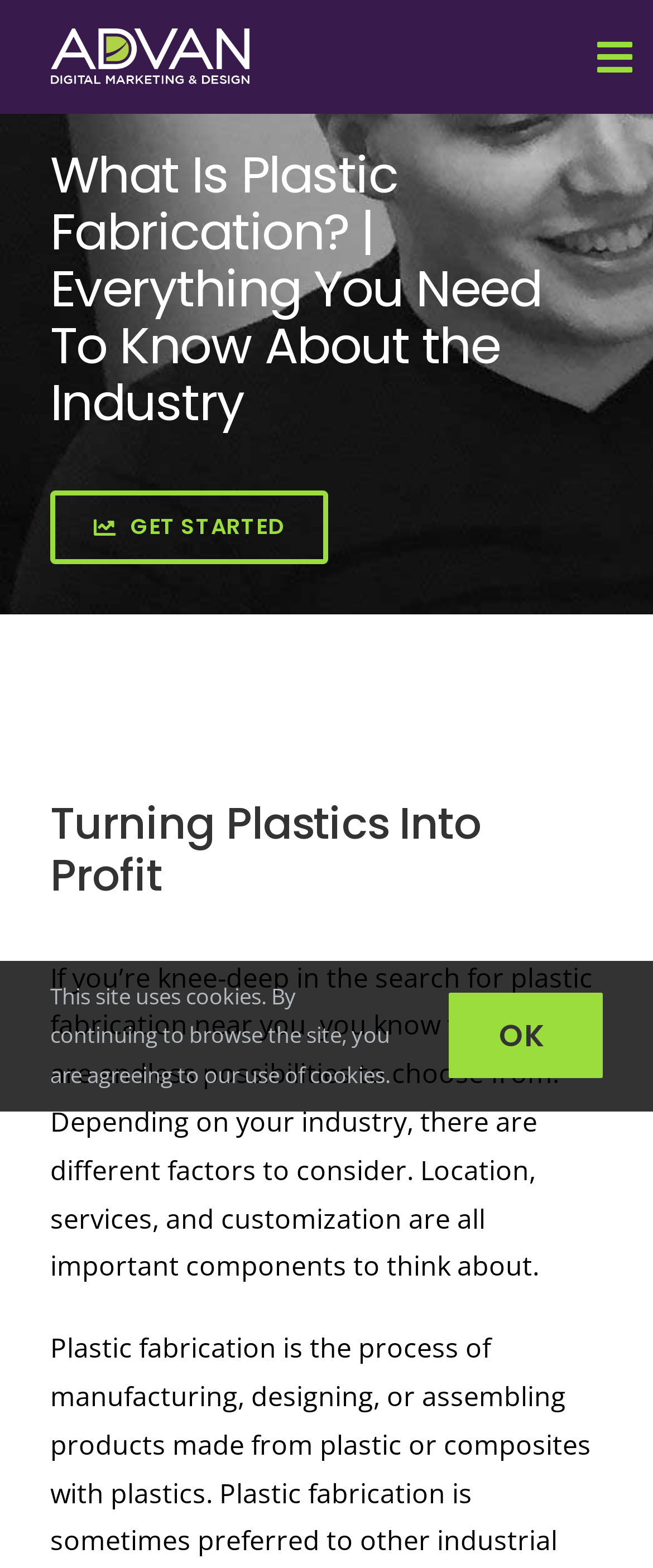Please specify the bounding box coordinates in the format (top-left x, top-left y, bottom-right x, bottom-right y), with all values as floating point numbers between 0 and 1. Identify the bounding box of the UI element described by: Go to Top

[0.695, 0.63, 0.808, 0.677]